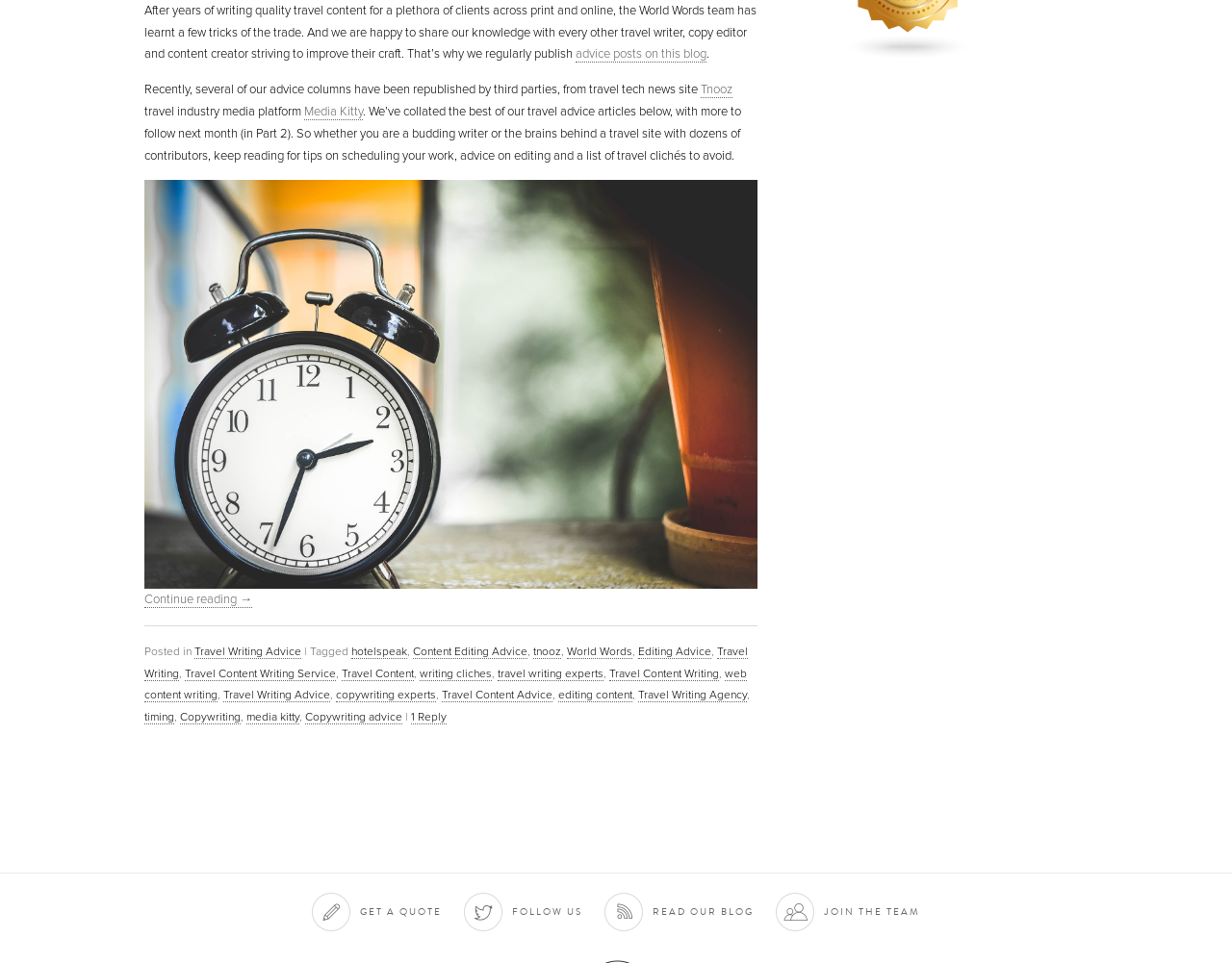Predict the bounding box of the UI element that fits this description: "Copywriting".

[0.146, 0.737, 0.195, 0.752]